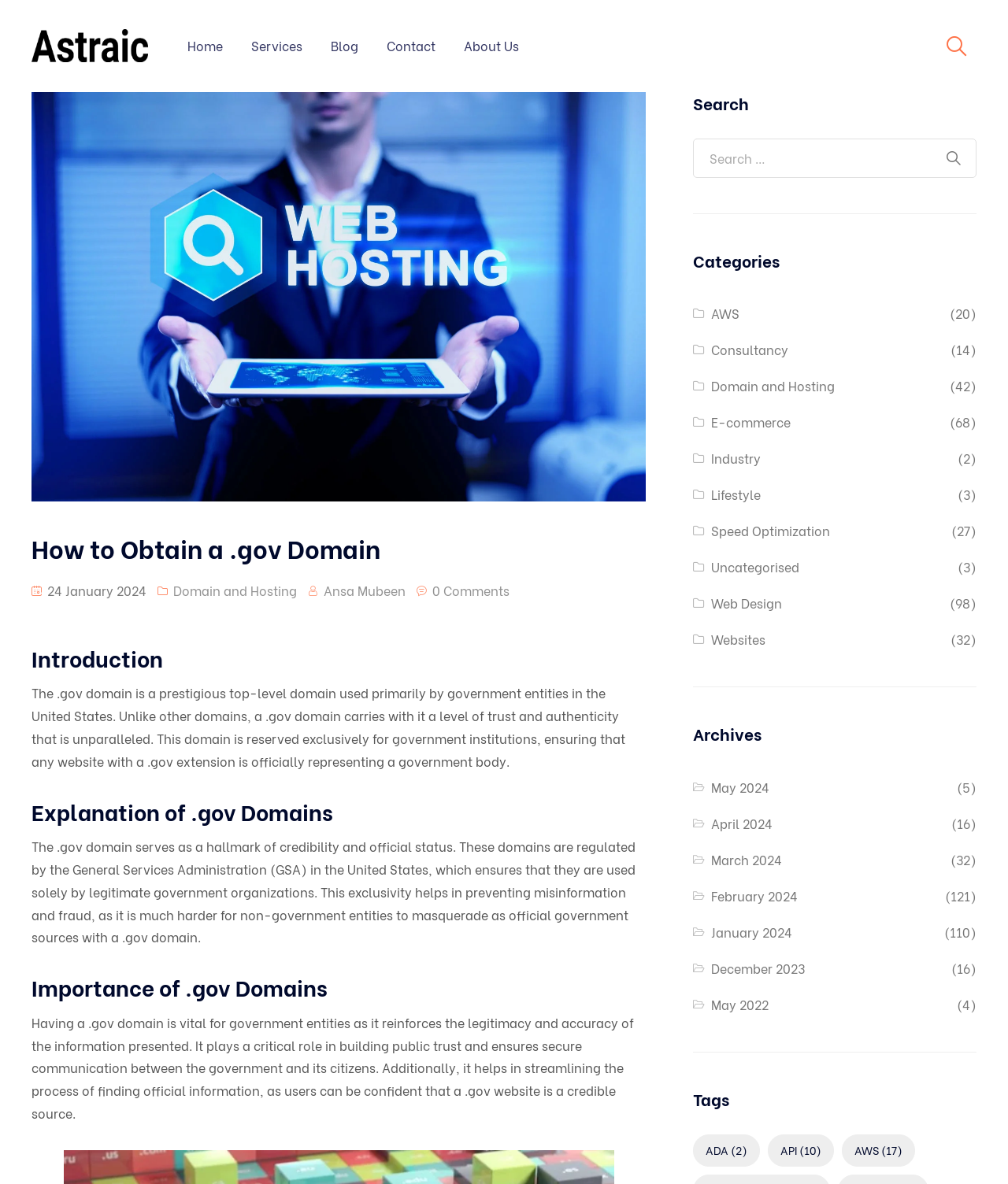Articulate a complete and detailed caption of the webpage elements.

The webpage is about obtaining a .gov domain, with a focus on its importance and exclusivity for government entities in the United States. At the top, there is a navigation menu with links to "Home", "Services", "Blog", "Contact", and "About Us". Below this menu, there is a large image with the title "How to Obtain a .gov Domain" and a heading with the same text.

The main content of the page is divided into sections, each with a heading. The first section, "Introduction", explains the prestige and trust associated with .gov domains. The second section, "Explanation of .gov Domains", discusses the regulation of these domains by the General Services Administration (GSA) and their exclusivity for government organizations. The third section, "Importance of .gov Domains", highlights the critical role of .gov domains in building public trust and ensuring secure communication between the government and its citizens.

On the right side of the page, there is a search bar with a button, followed by a list of categories with links to various topics, such as "AWS", "Consultancy", and "Web Design", each with a number of related articles in parentheses. Below the categories, there is a list of archives, with links to articles from different months, including May 2024, April 2024, and January 2024, each with a number of articles in parentheses. Finally, there is a list of tags, with links to topics like "ADA", "API", and "AWS", each with a number of related items in parentheses.